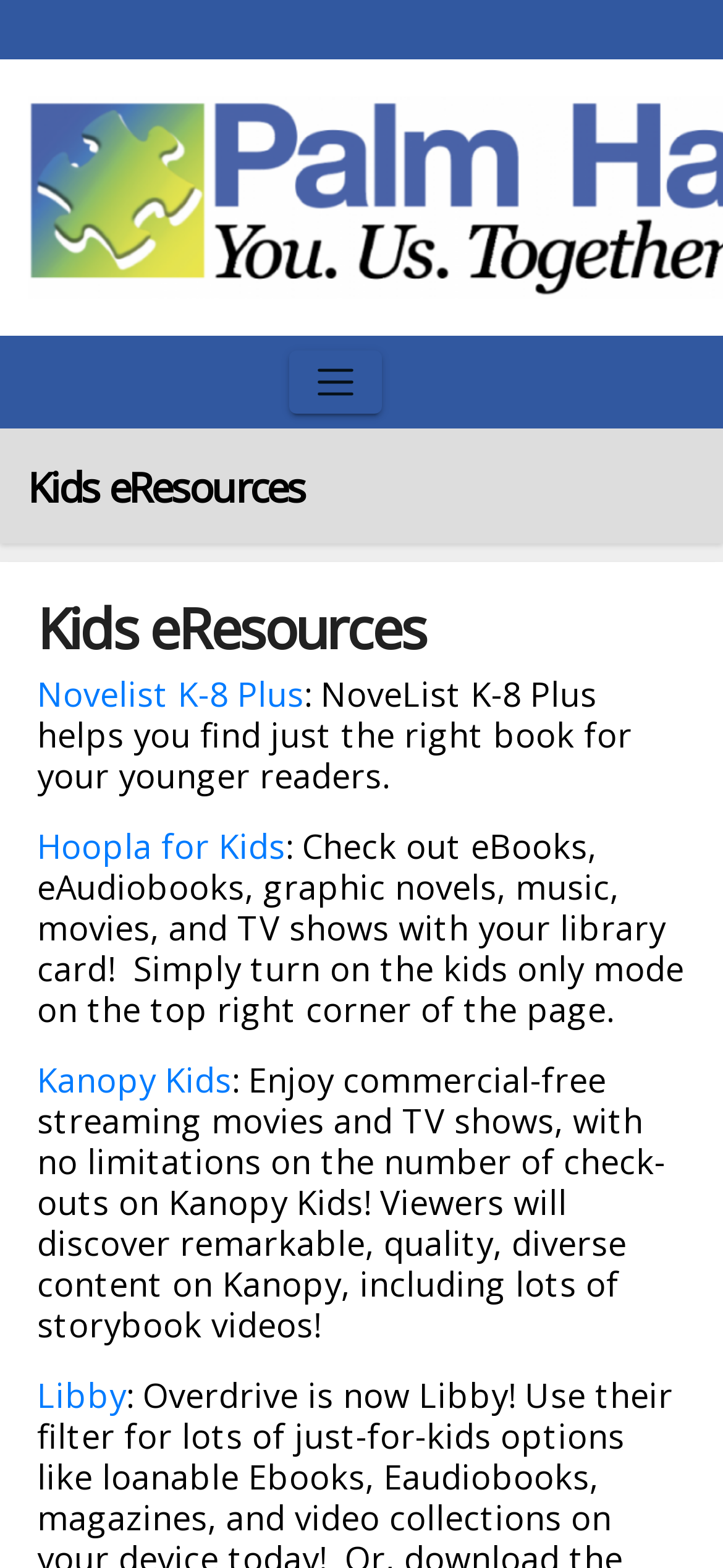What type of content is available on Kanopy Kids?
Based on the image content, provide your answer in one word or a short phrase.

Storybook videos